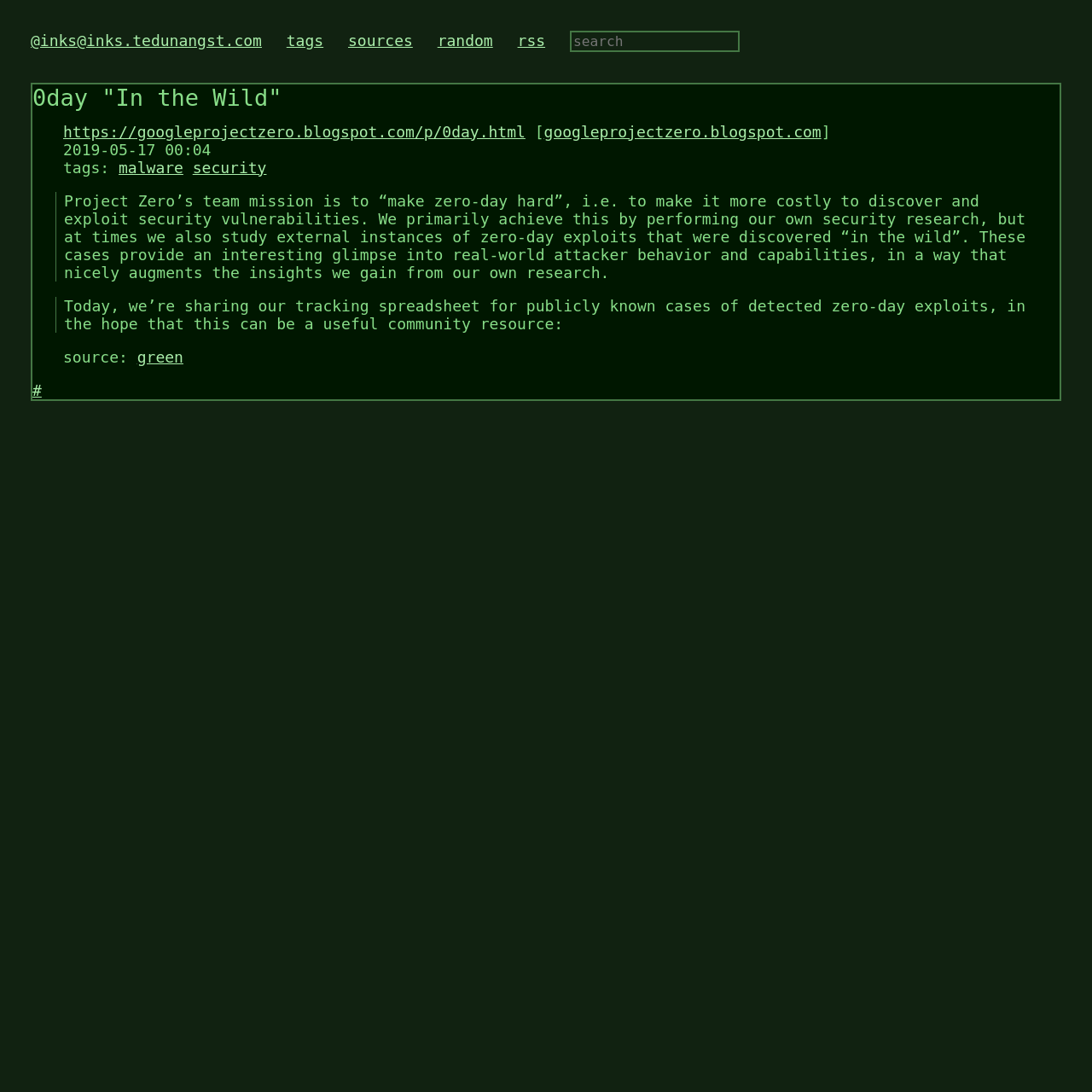Locate the bounding box coordinates of the element you need to click to accomplish the task described by this instruction: "Search for something".

None